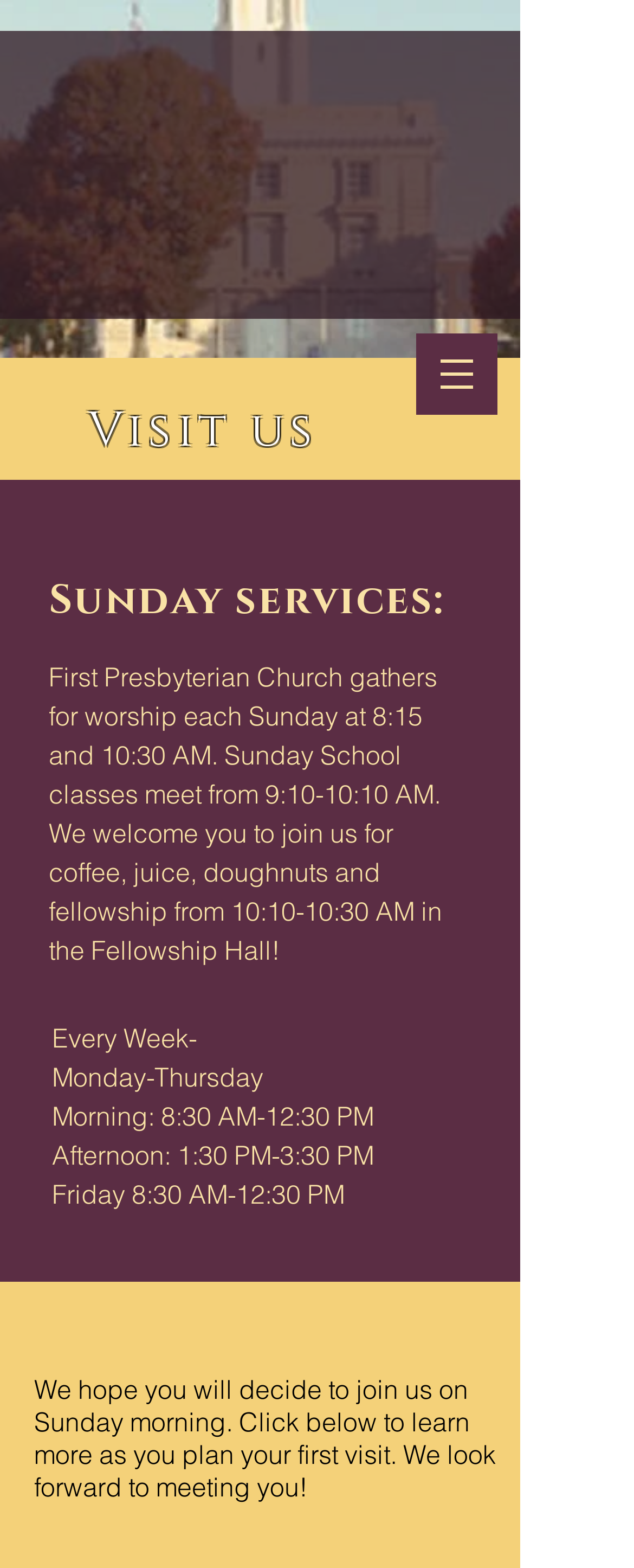Describe all significant elements and features of the webpage.

The webpage is about the 1st Presbyterian Church, specifically its visitor information. At the top, there is a navigation menu labeled "Site" with a button that has a popup menu, accompanied by a small image. Below the navigation menu, there is a heading that reads "Sunday services:".

Under the heading, there is a paragraph of text that describes the church's Sunday services, including the worship times and Sunday School classes. The text also mentions a fellowship hour with coffee, juice, and doughnuts.

To the right of the paragraph, there is a section with three lines of text that list the church's office hours, including Monday to Thursday morning and afternoon hours, and Friday morning hours.

At the bottom of the page, there is a call-to-action text that invites visitors to join the church on Sunday morning and provides a link to learn more about planning a first visit.